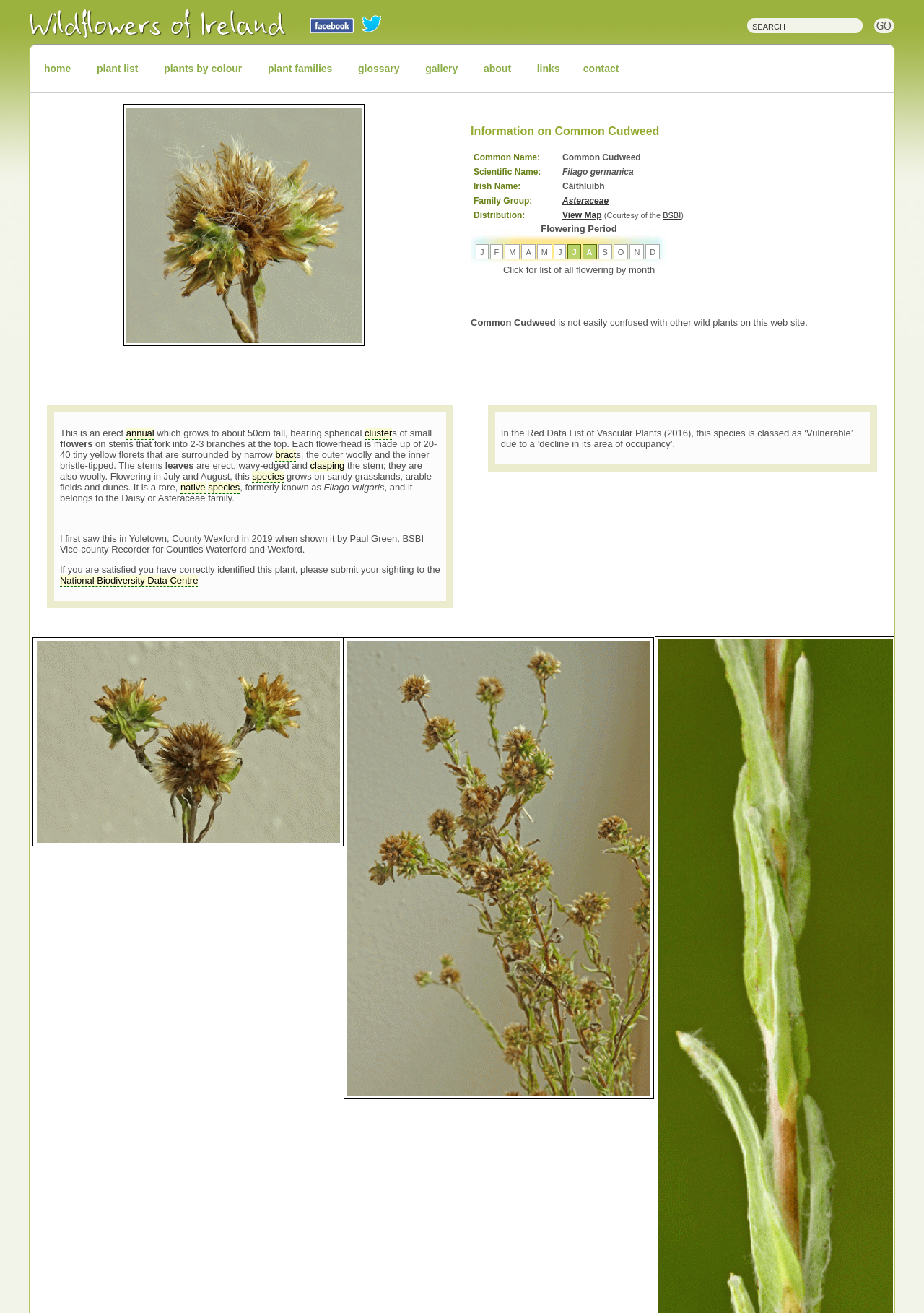Predict the bounding box of the UI element based on this description: "alt="Like us on Facebook"".

[0.336, 0.014, 0.383, 0.025]